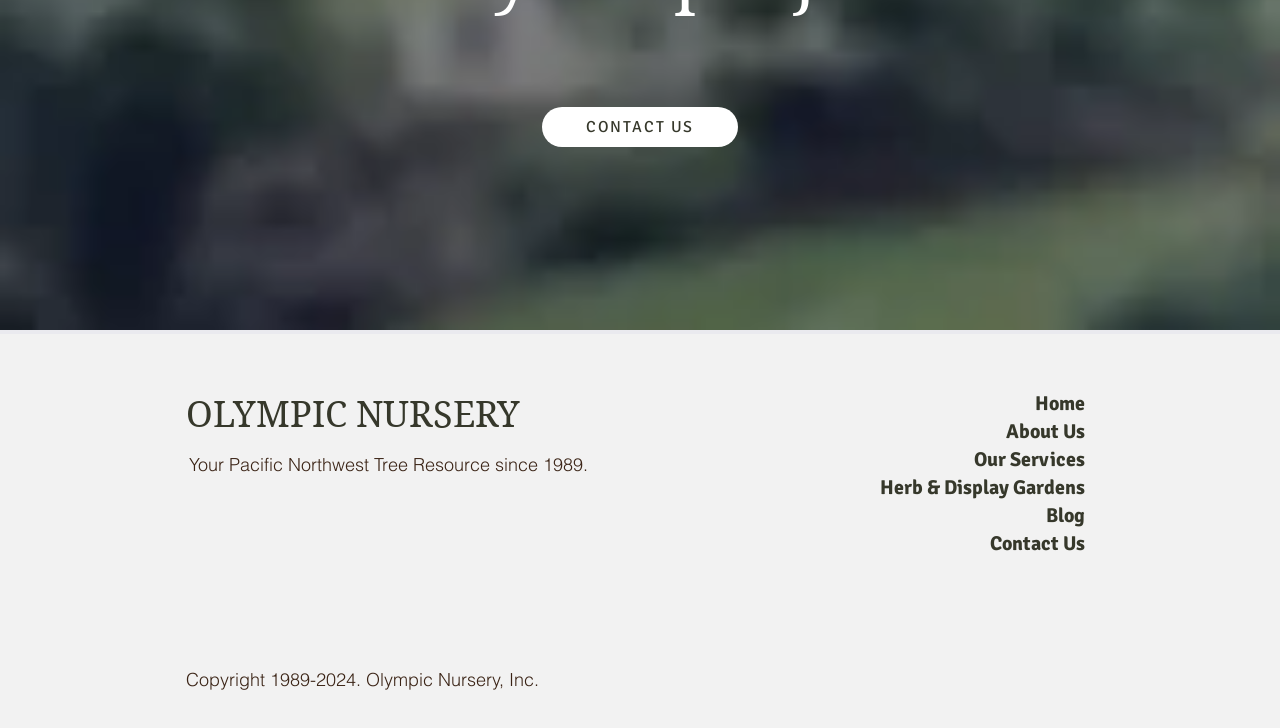Please give the bounding box coordinates of the area that should be clicked to fulfill the following instruction: "go to Home". The coordinates should be in the format of four float numbers from 0 to 1, i.e., [left, top, right, bottom].

[0.809, 0.537, 0.848, 0.571]